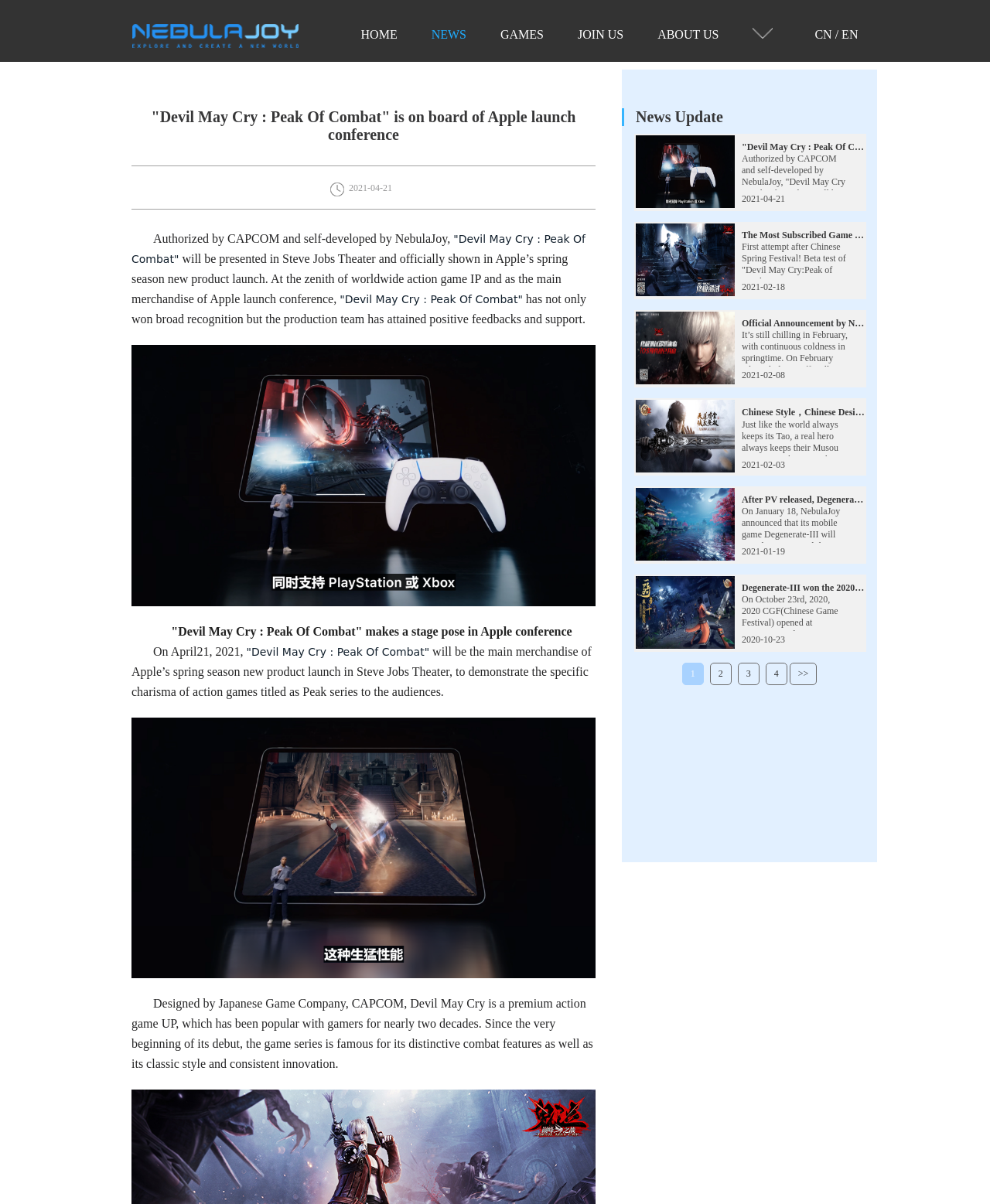Extract the main title from the webpage and generate its text.

"Devil May Cry : Peak Of Combat" is on board of Apple launch conference